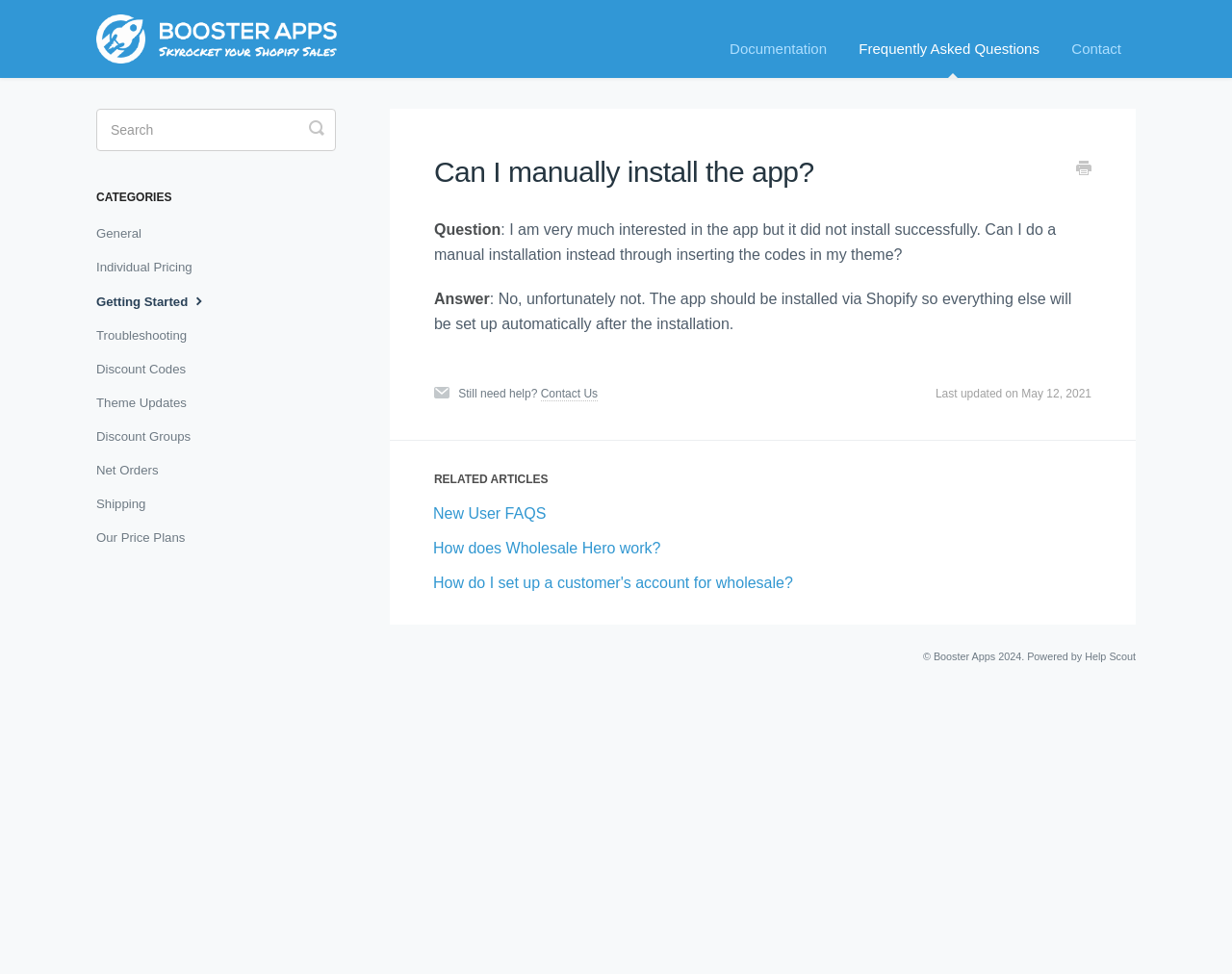Given the description Mike Stop Continues, predict the bounding box coordinates of the UI element. Ensure the coordinates are in the format (top-left x, top-left y, bottom-right x, bottom-right y) and all values are between 0 and 1.

None